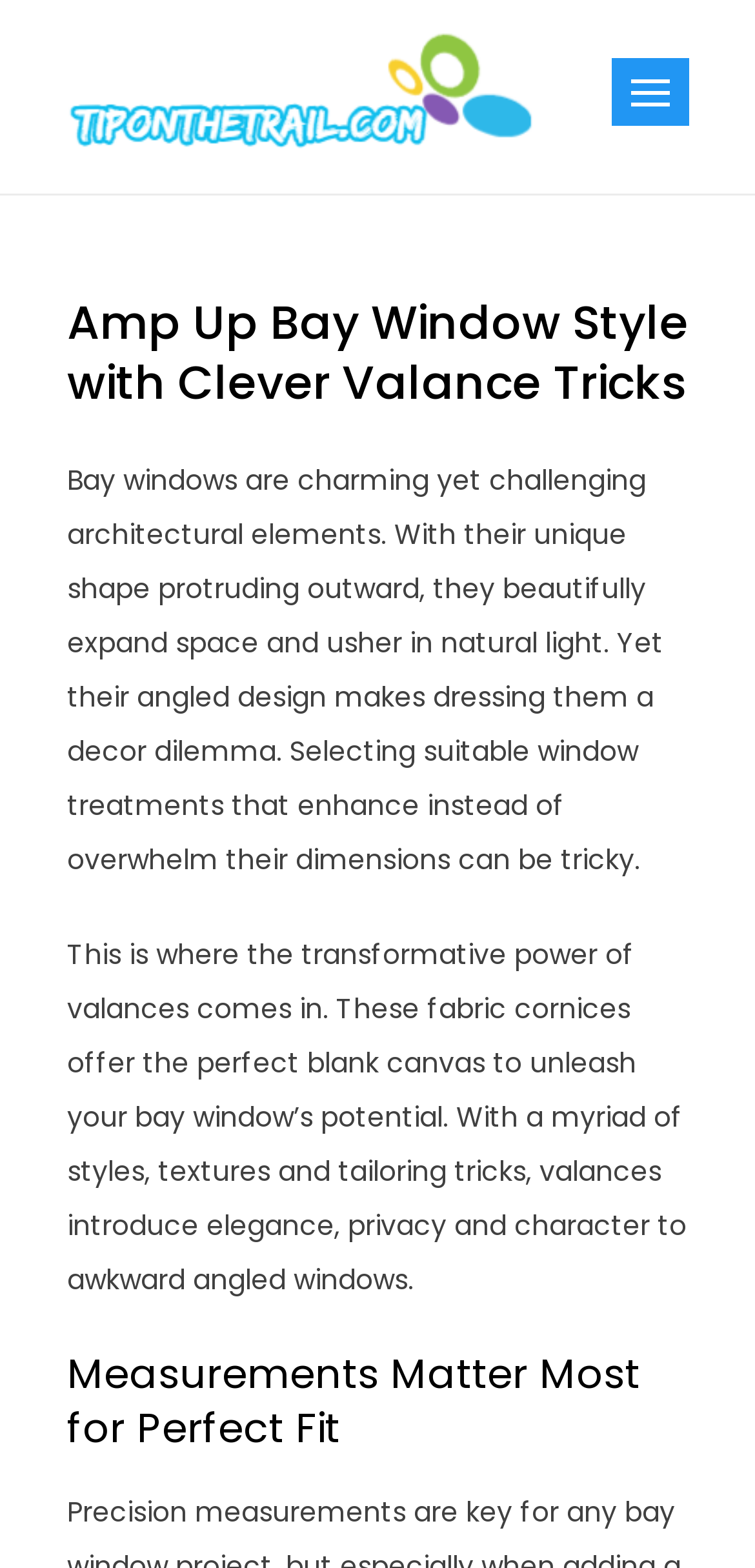Provide a single word or phrase answer to the question: 
What type of element is at the top left of the webpage?

Logo